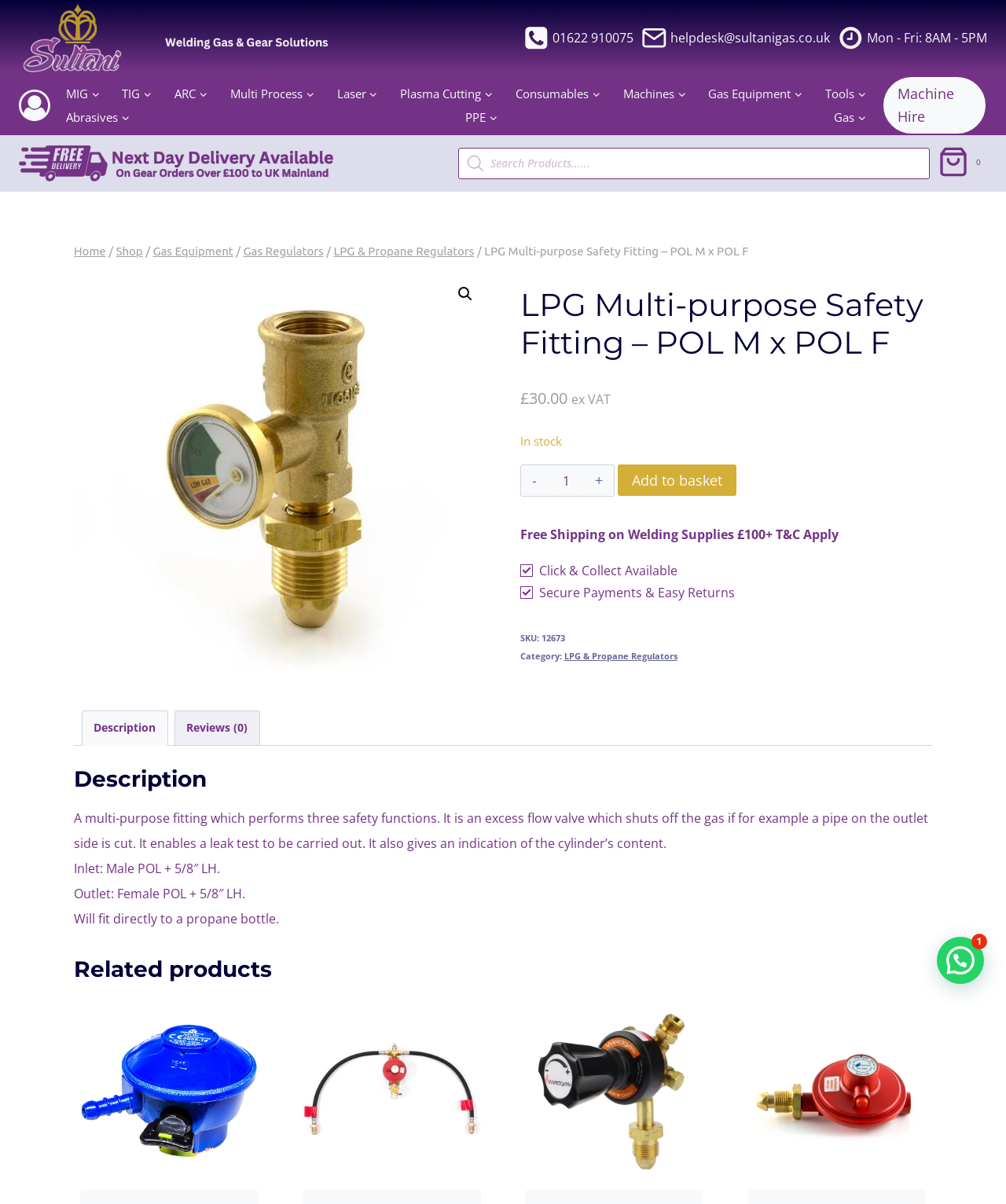Please specify the bounding box coordinates of the element that should be clicked to execute the given instruction: 'View the 'LPG & Propane Regulators' category'. Ensure the coordinates are four float numbers between 0 and 1, expressed as [left, top, right, bottom].

[0.561, 0.54, 0.673, 0.549]